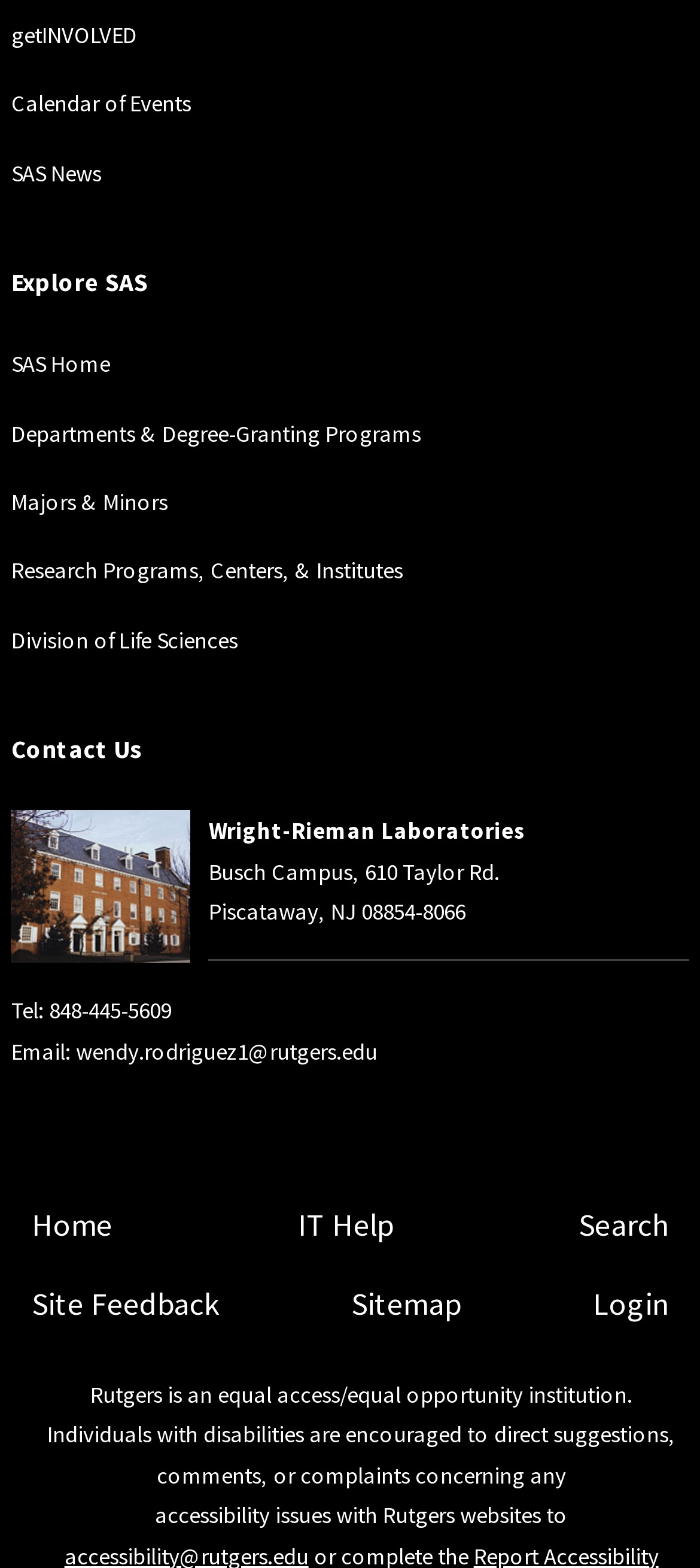Find the bounding box coordinates for the area you need to click to carry out the instruction: "search the website". The coordinates should be four float numbers between 0 and 1, indicated as [left, top, right, bottom].

[0.827, 0.766, 0.955, 0.796]